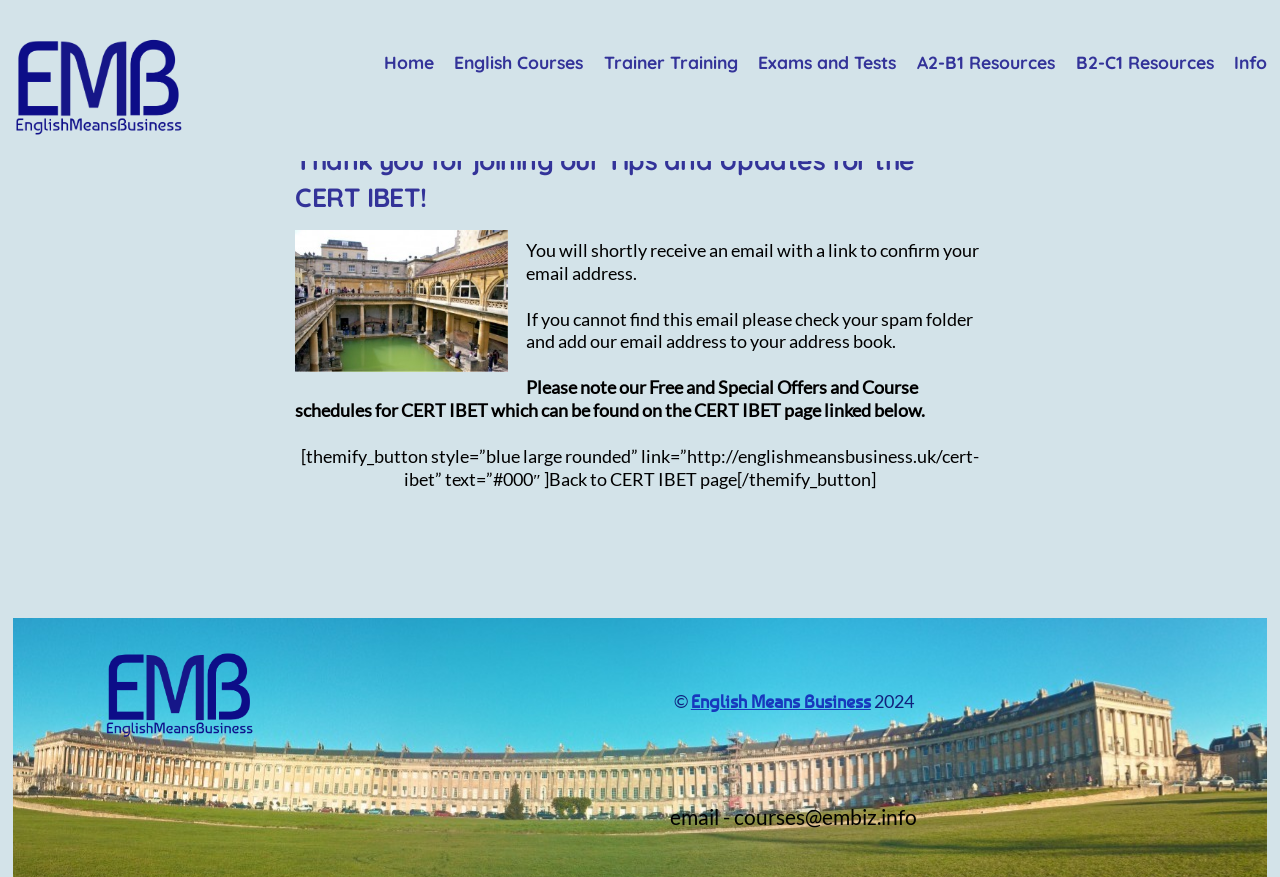Find the bounding box coordinates of the UI element according to this description: "title="English Means Business"".

[0.01, 0.138, 0.143, 0.159]